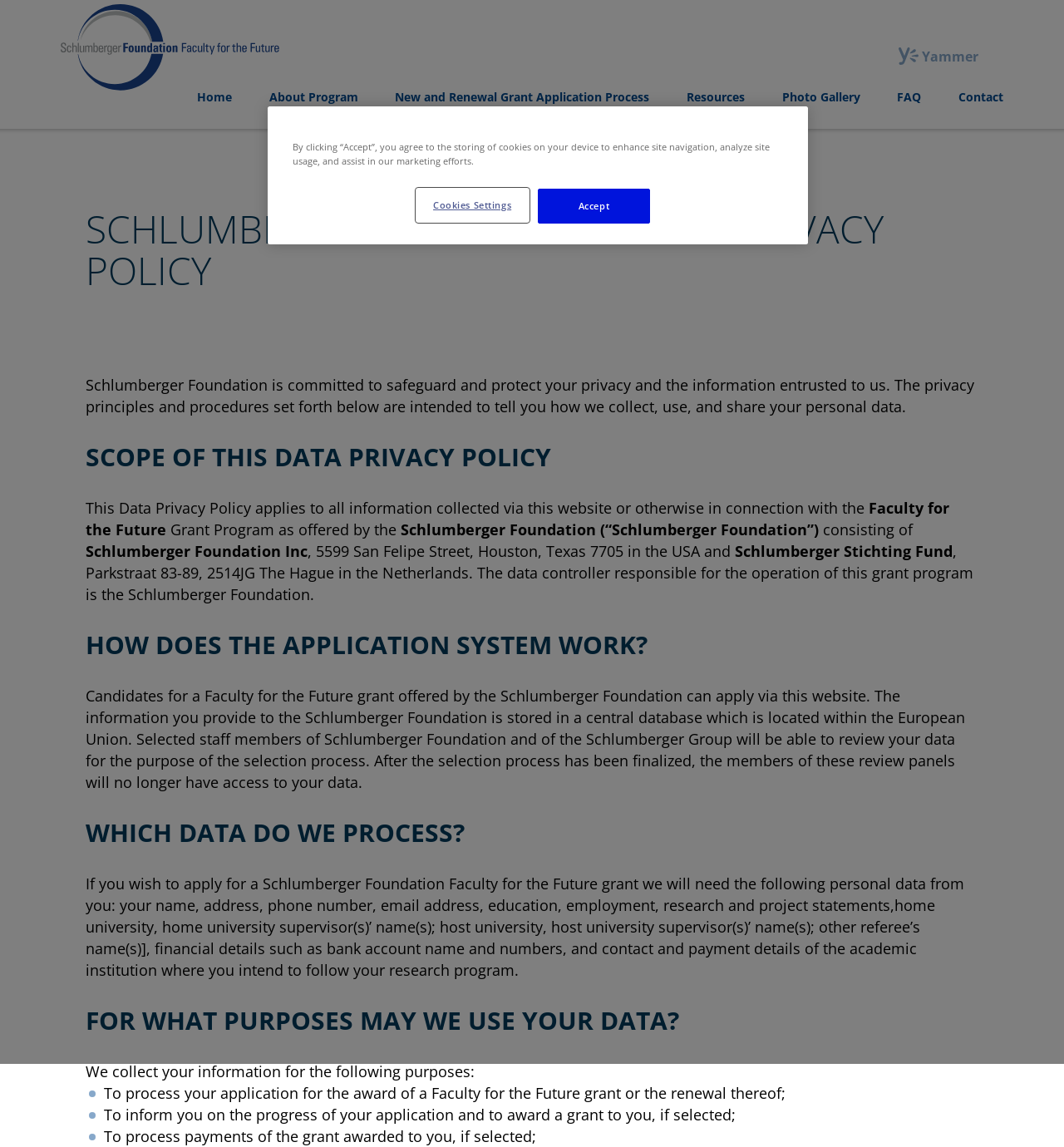Kindly respond to the following question with a single word or a brief phrase: 
What is the purpose of the grant application process?

To award a grant